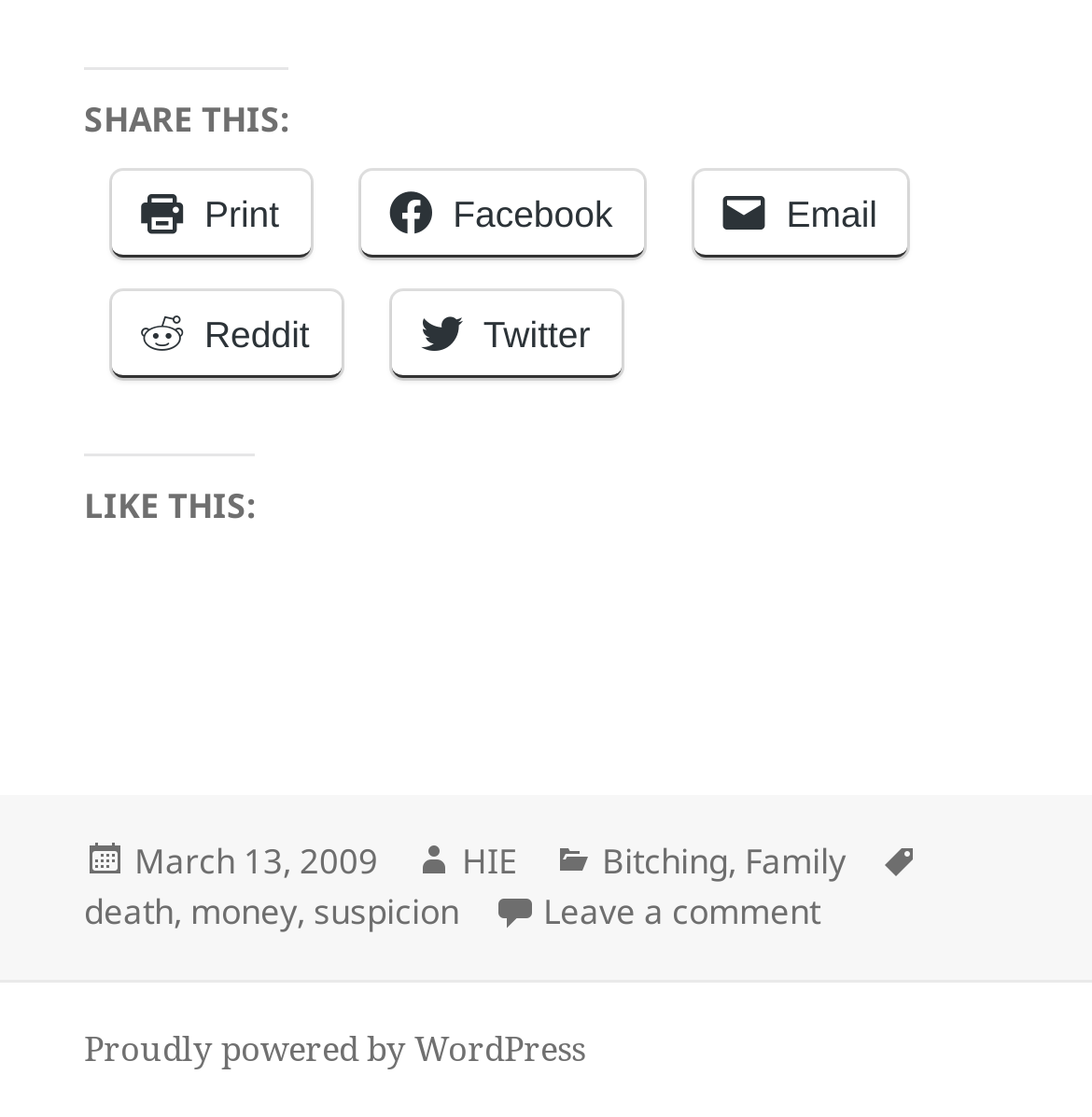What are the categories of the post?
Answer the question based on the image using a single word or a brief phrase.

Bitching, Family